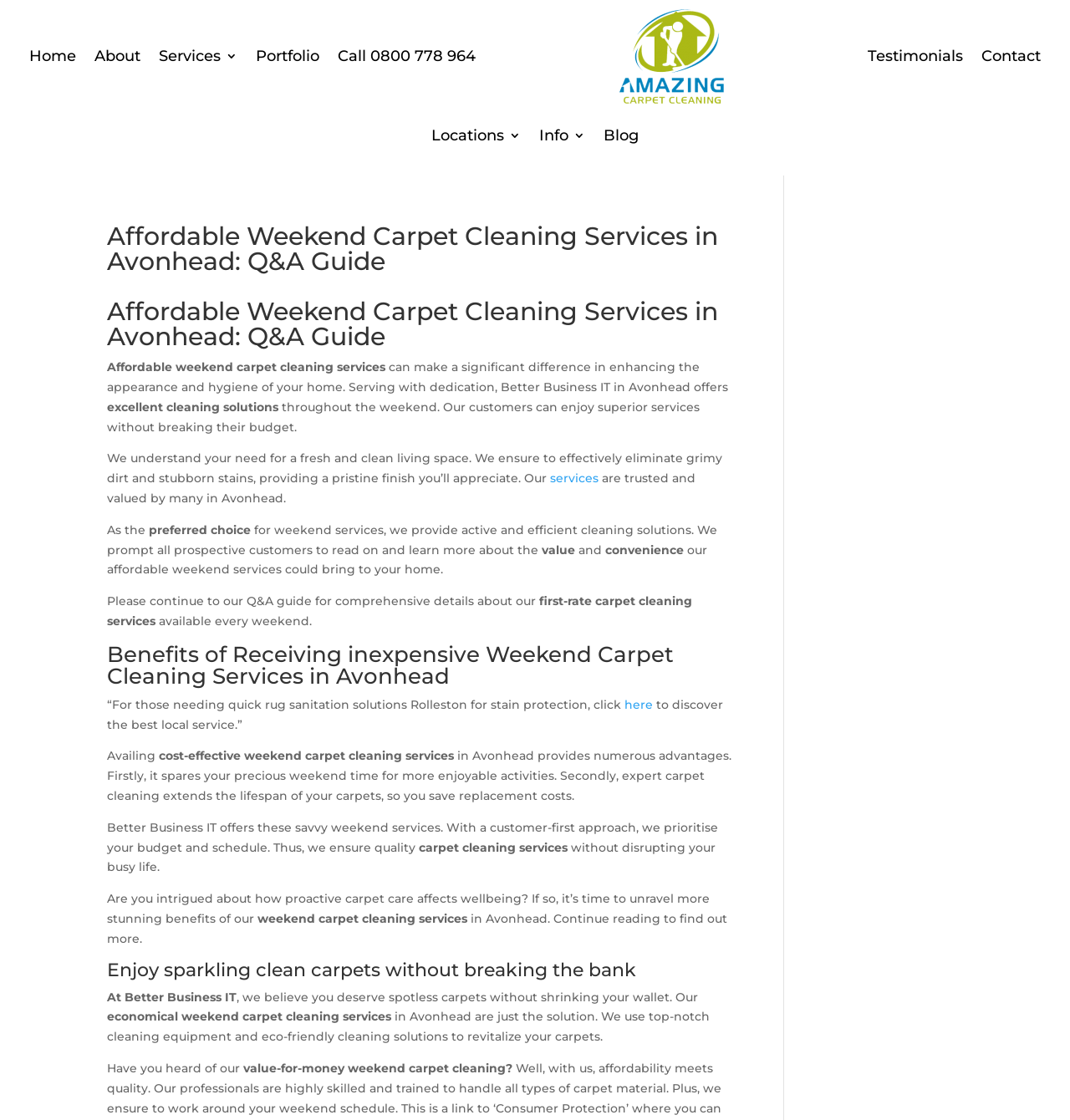What is the significance of reading the Q&A guide?
Provide a detailed answer to the question using information from the image.

The Q&A guide provides comprehensive details about the first-rate carpet cleaning services available every weekend. Reading the guide allows prospective customers to learn more about the services offered by Better Business IT, as mentioned in the introductory paragraph of the webpage.